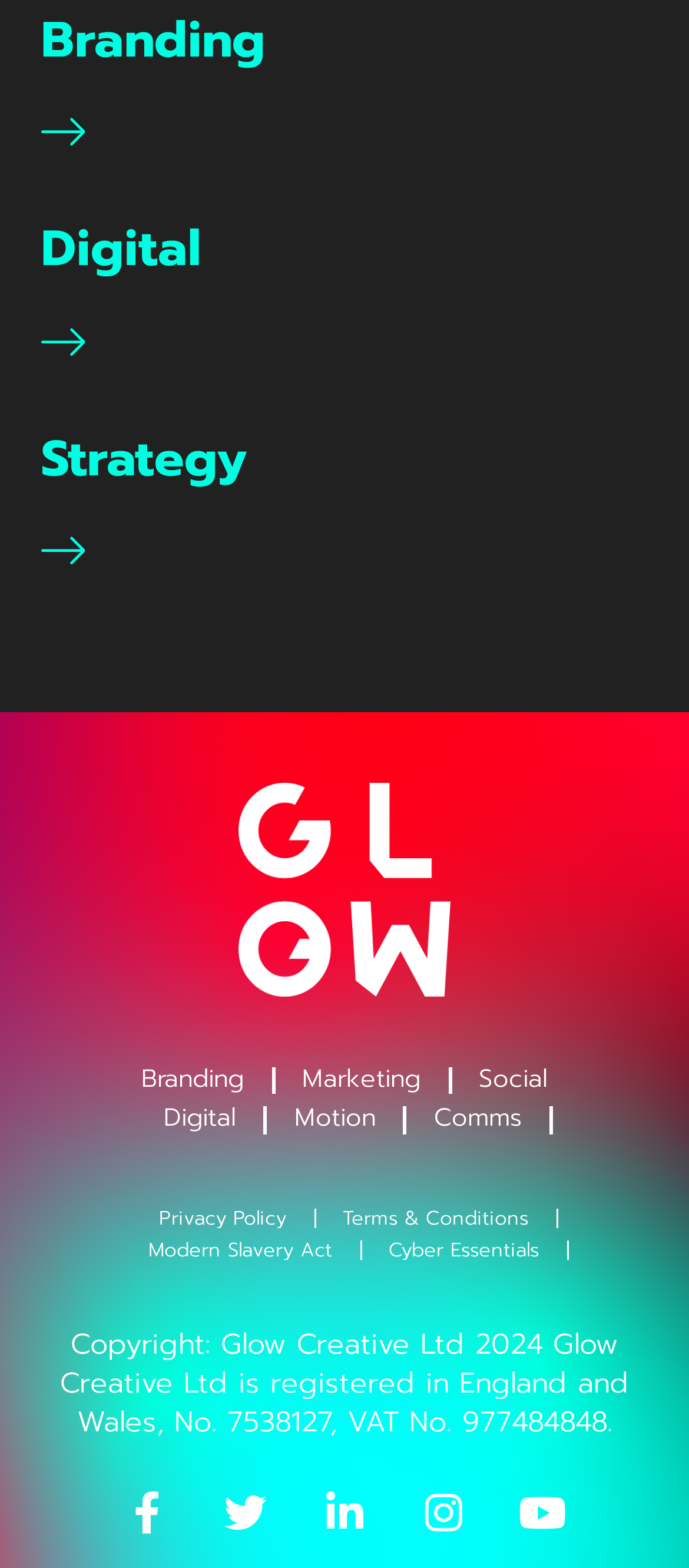What is the image position?
Based on the image, give a one-word or short phrase answer.

Middle